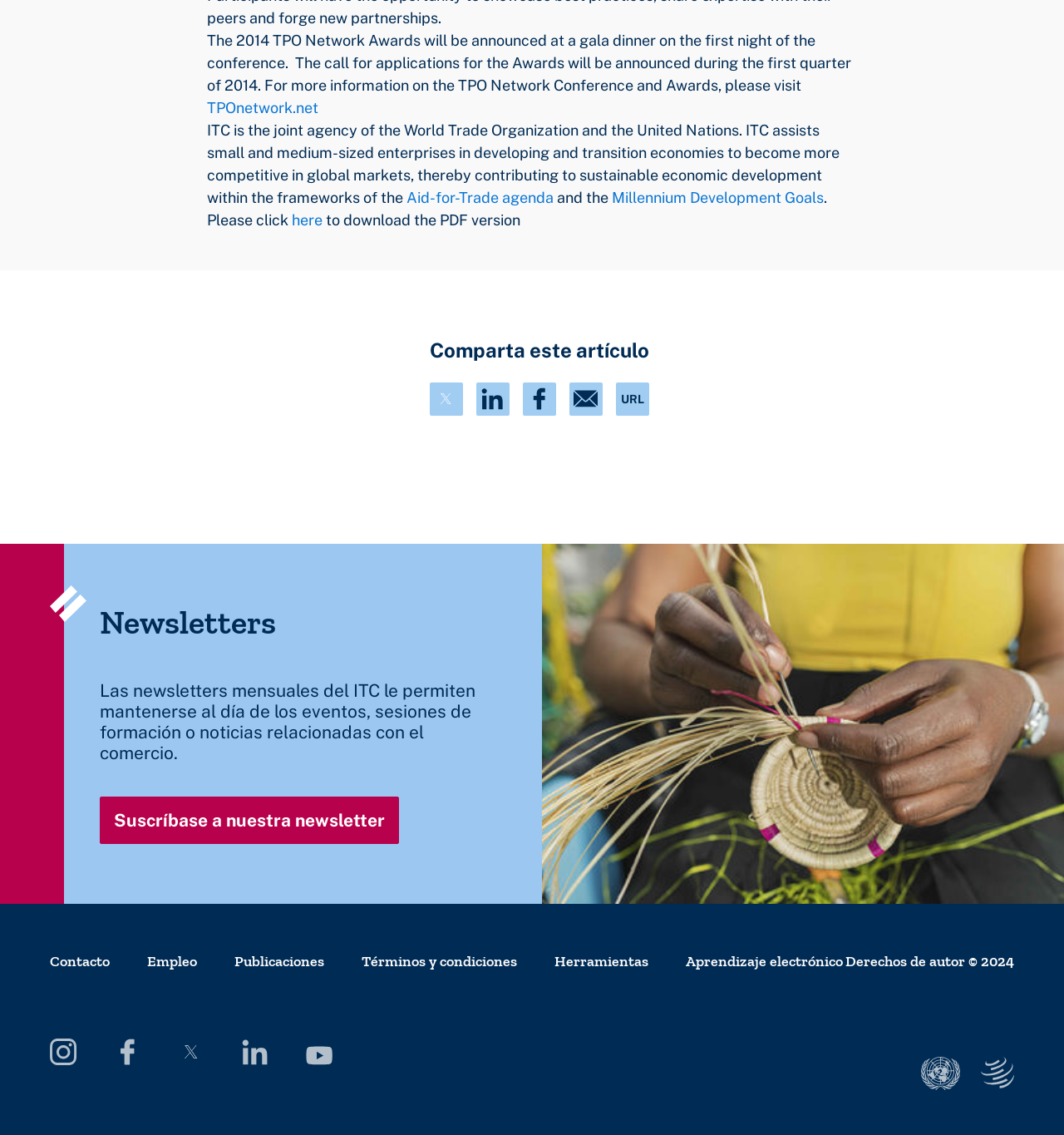Using the format (top-left x, top-left y, bottom-right x, bottom-right y), and given the element description, identify the bounding box coordinates within the screenshot: Aid-for-Trade agenda

[0.382, 0.166, 0.524, 0.181]